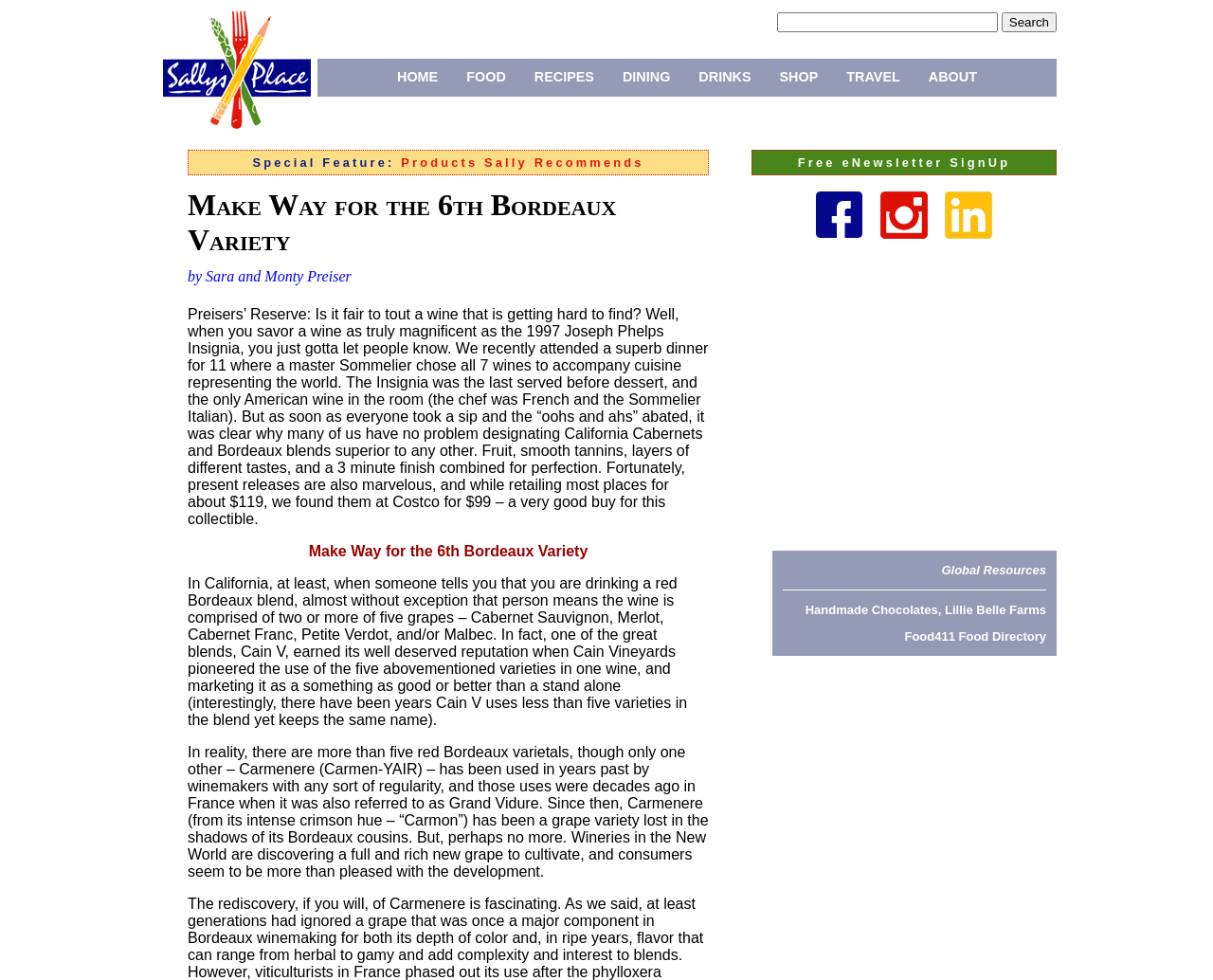Please determine and provide the text content of the webpage's heading.

Make Way for the 6th Bordeaux Variety